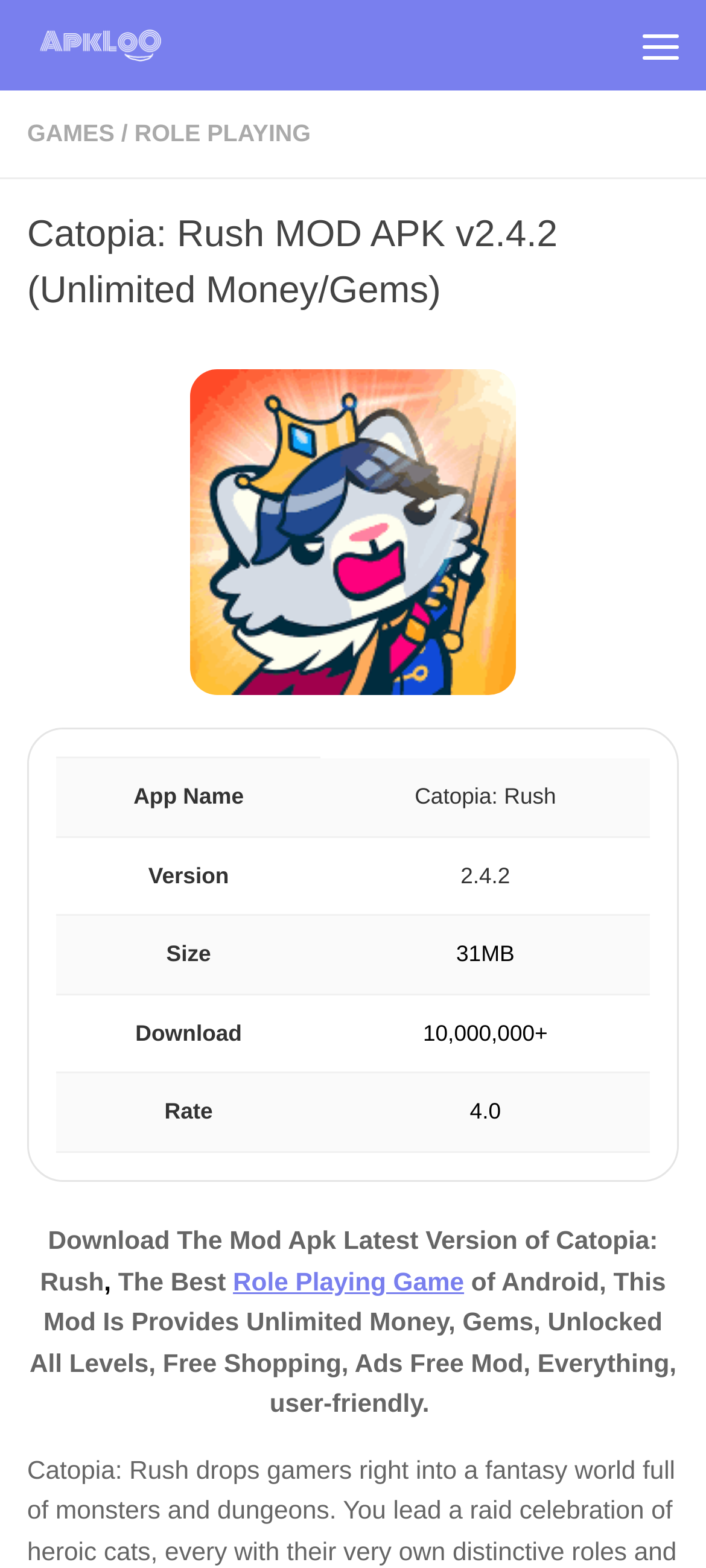What is the name of the website?
Please provide a single word or phrase as your answer based on the screenshot.

ApklOo